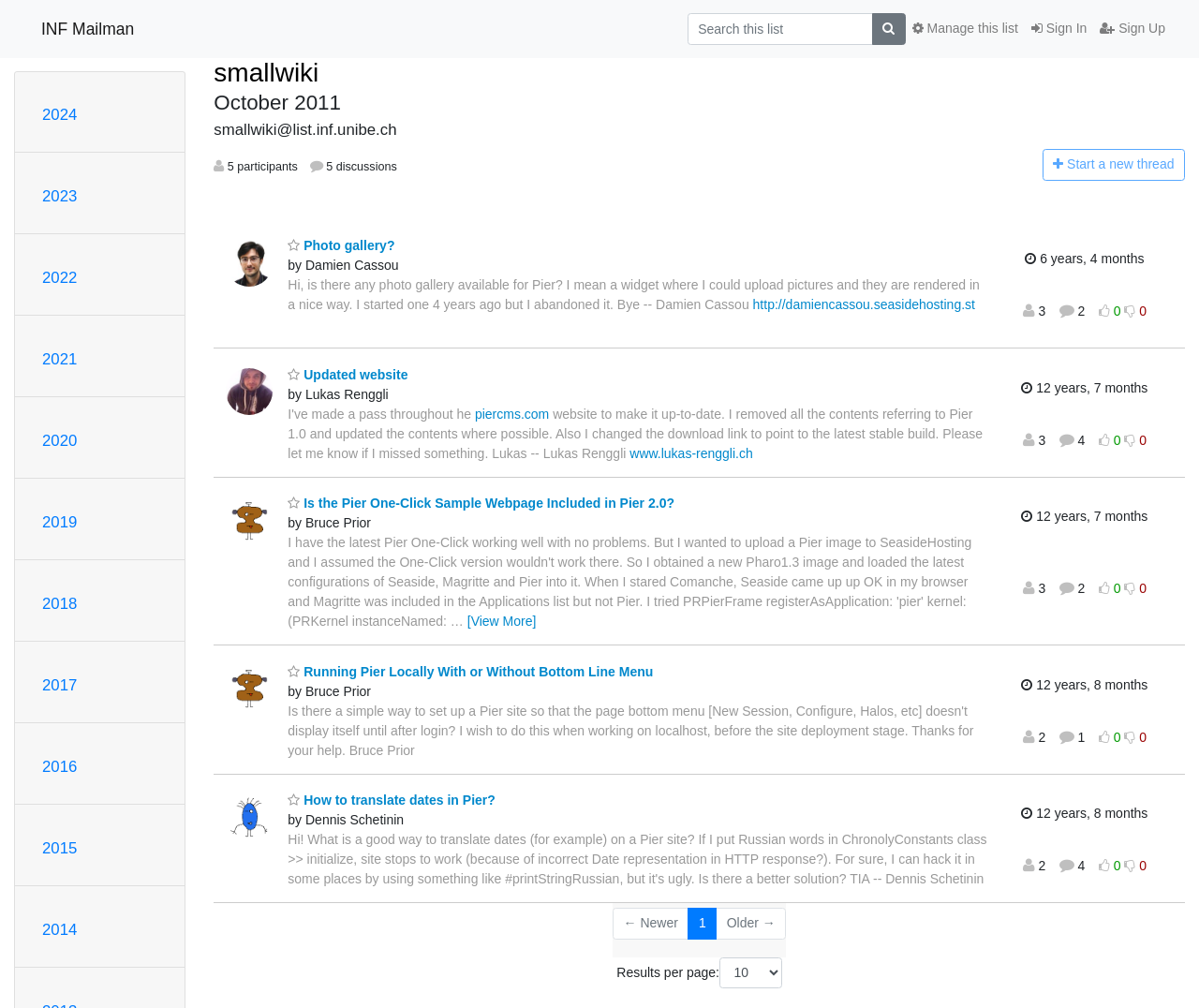Given the element description name="q" placeholder="Search this list", predict the bounding box coordinates for the UI element in the webpage screenshot. The format should be (top-left x, top-left y, bottom-right x, bottom-right y), and the values should be between 0 and 1.

[0.573, 0.013, 0.728, 0.044]